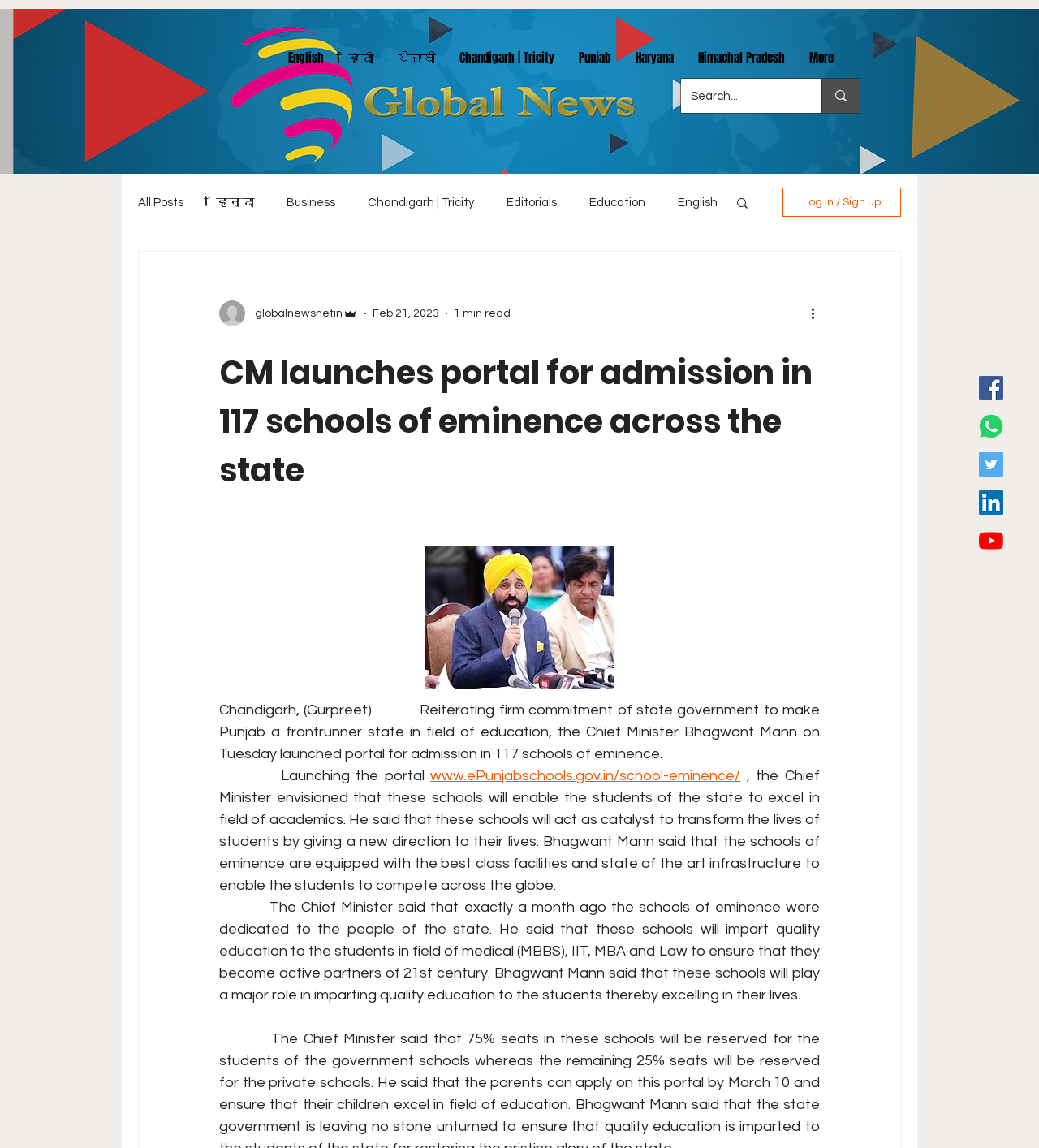Use a single word or phrase to answer the following:
What is the Chief Minister's name?

Bhagwant Mann